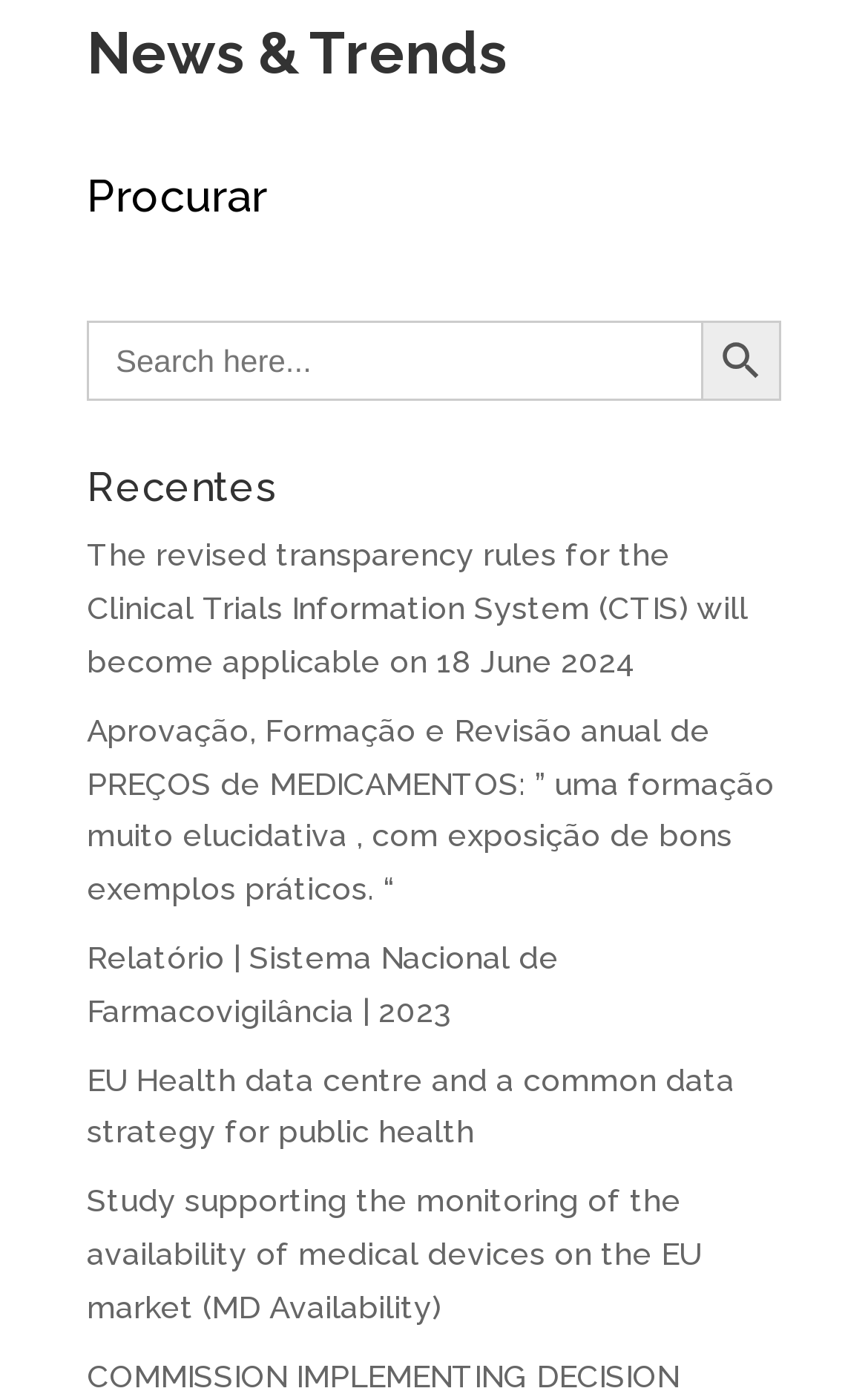What is the purpose of the search bar?
Using the details from the image, give an elaborate explanation to answer the question.

The search bar is located at the top of the webpage, with a label 'Search for:' and a button with a search icon. This suggests that the search bar is used to search for news or trends on the webpage.